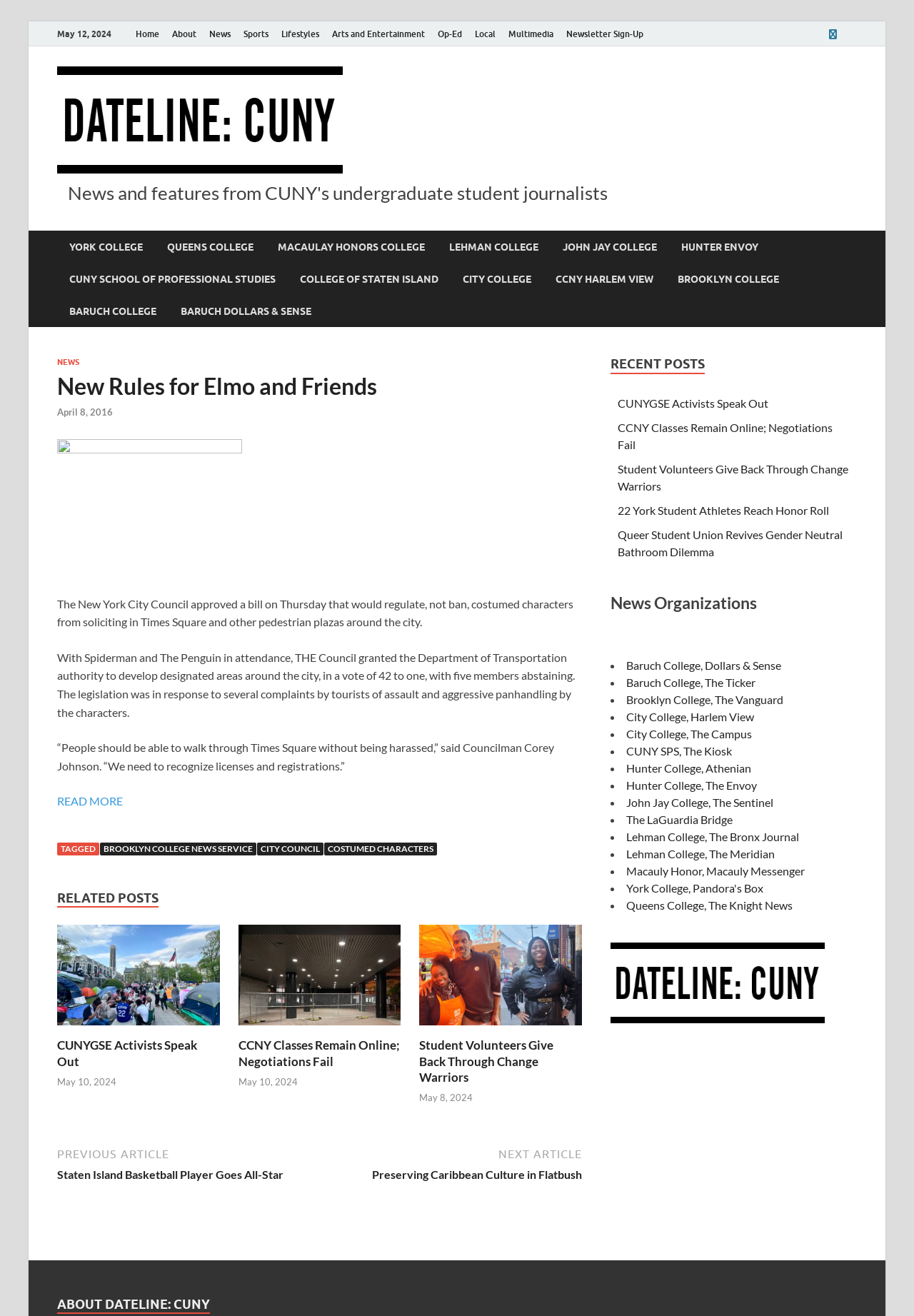Please find the bounding box for the UI element described by: "Lehman College, The Bronx Journal".

[0.685, 0.631, 0.874, 0.641]